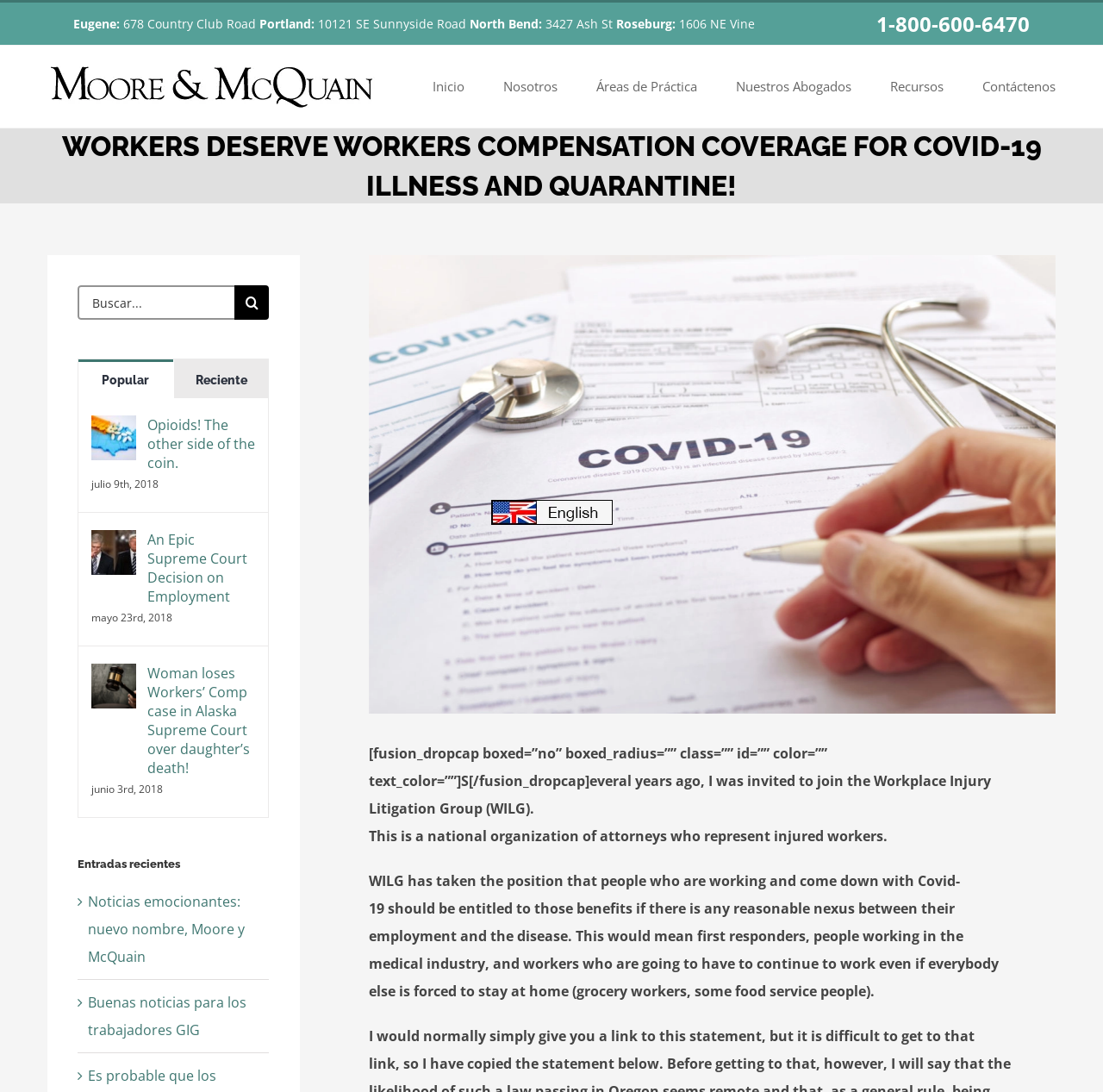Please use the details from the image to answer the following question comprehensively:
How many office locations are listed on the webpage?

The webpage lists four office locations: Eugene, Portland, Roseburg, and North Bend. These locations are listed in the footer section of the webpage, along with their addresses and phone numbers.